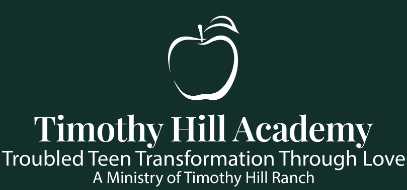What is the primary color scheme of the logo?
Using the details shown in the screenshot, provide a comprehensive answer to the question.

The color scheme of the logo is predominantly dark green with white accents, which evokes a sense of stability and trust, which is crucial for parents seeking assistance for their children.